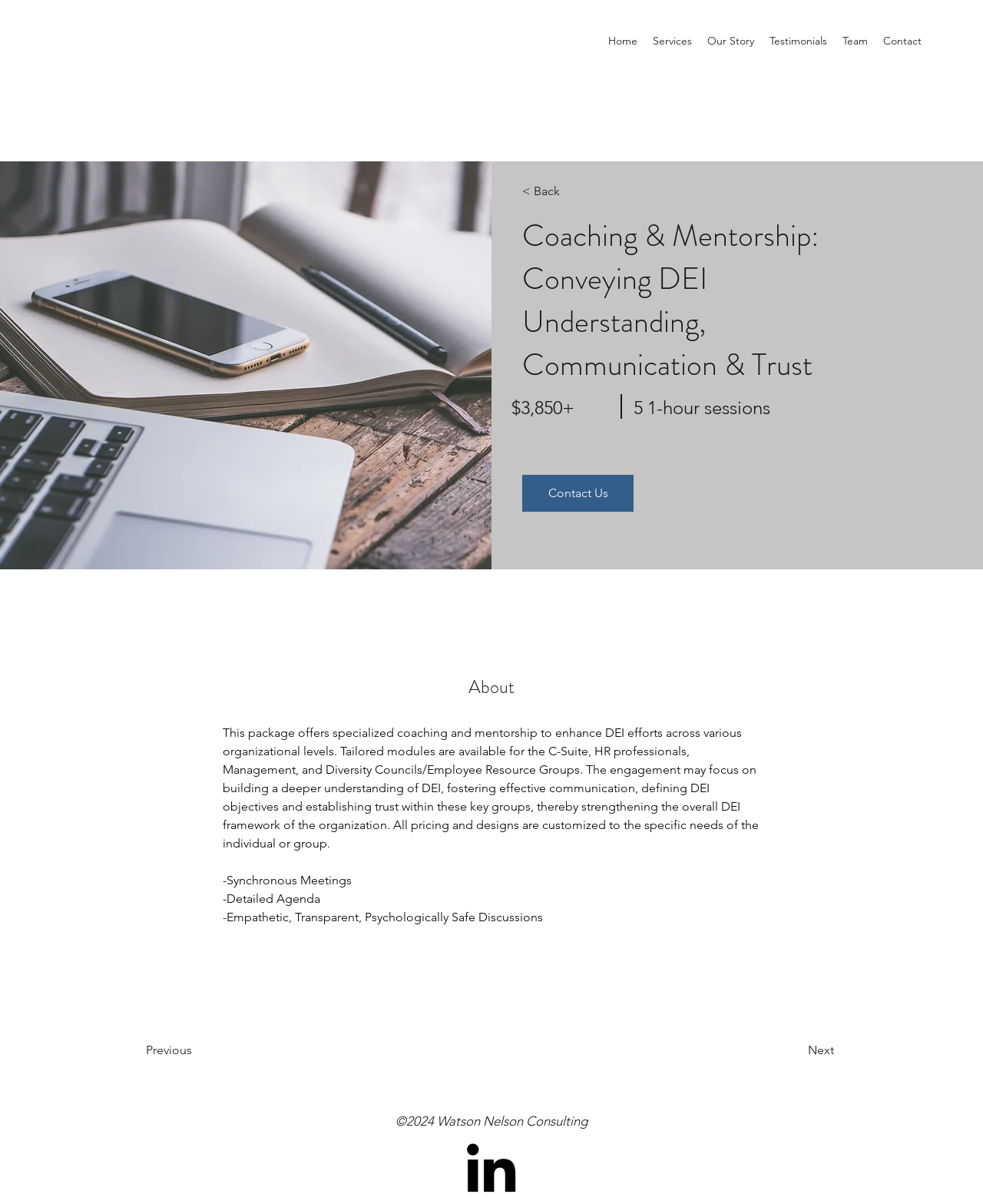Identify the main heading from the webpage and provide its text content.

Coaching & Mentorship: Conveying DEI Understanding, Communication & Trust